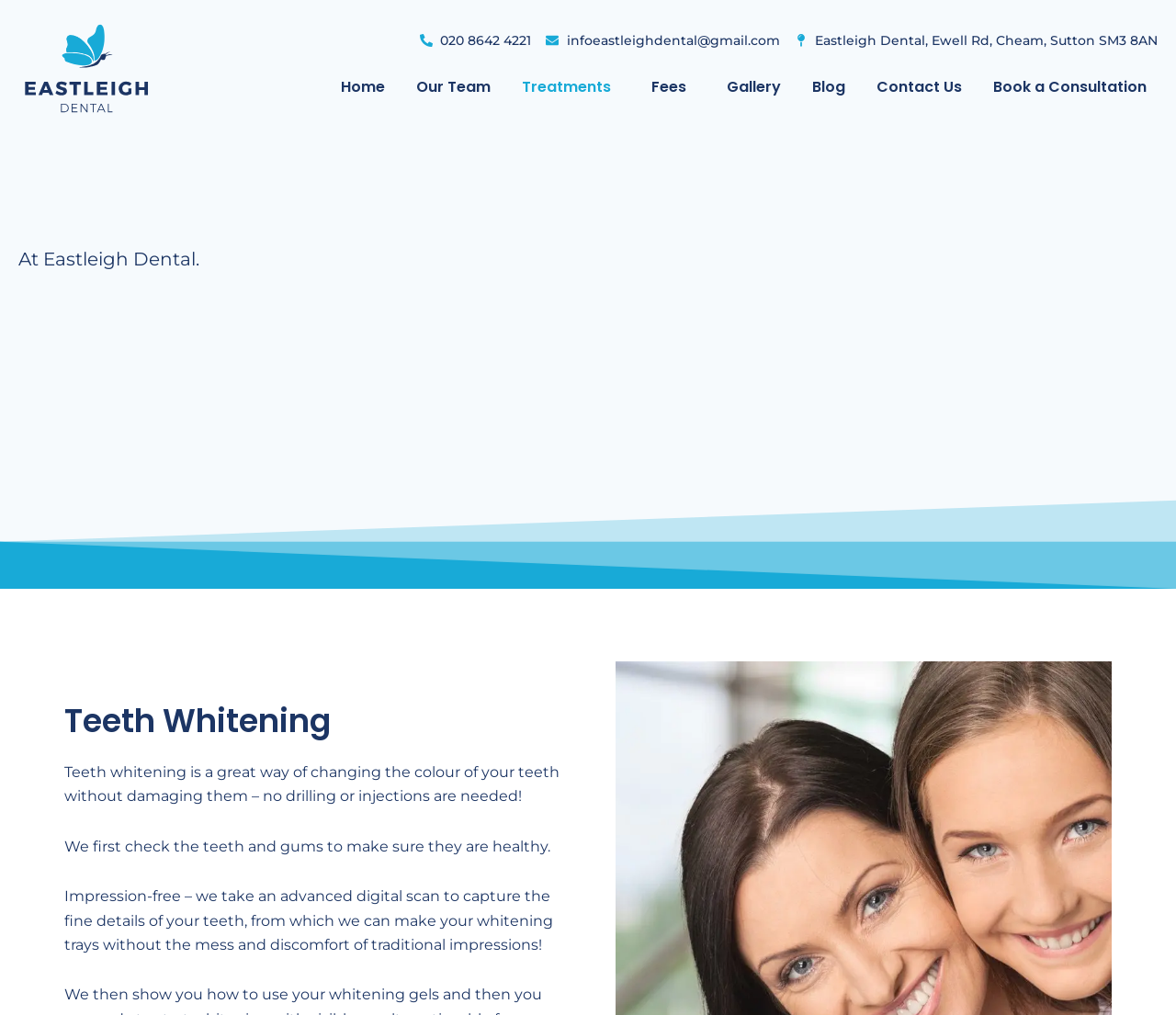Please determine the bounding box coordinates of the element to click in order to execute the following instruction: "Call the phone number". The coordinates should be four float numbers between 0 and 1, specified as [left, top, right, bottom].

[0.357, 0.028, 0.452, 0.052]